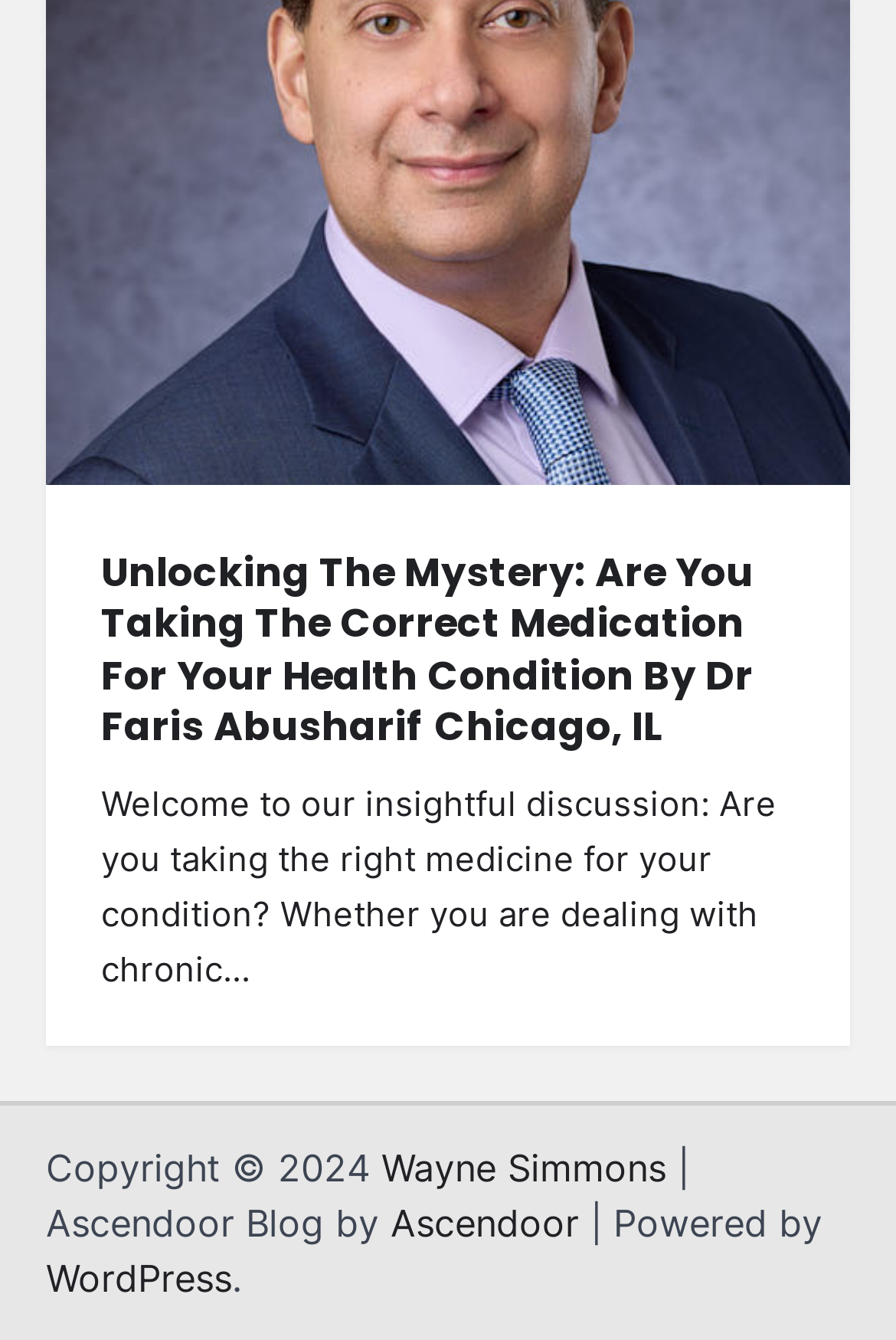Please provide a comprehensive response to the question below by analyzing the image: 
Who is the author of the article?

The author of the article can be determined by looking at the heading element which contains the text 'Unlocking The Mystery: Are You Taking The Correct Medication For Your Health Condition By Dr Faris Abusharif Chicago, IL'. This heading element is a prominent element on the webpage and is likely to contain the author's name.